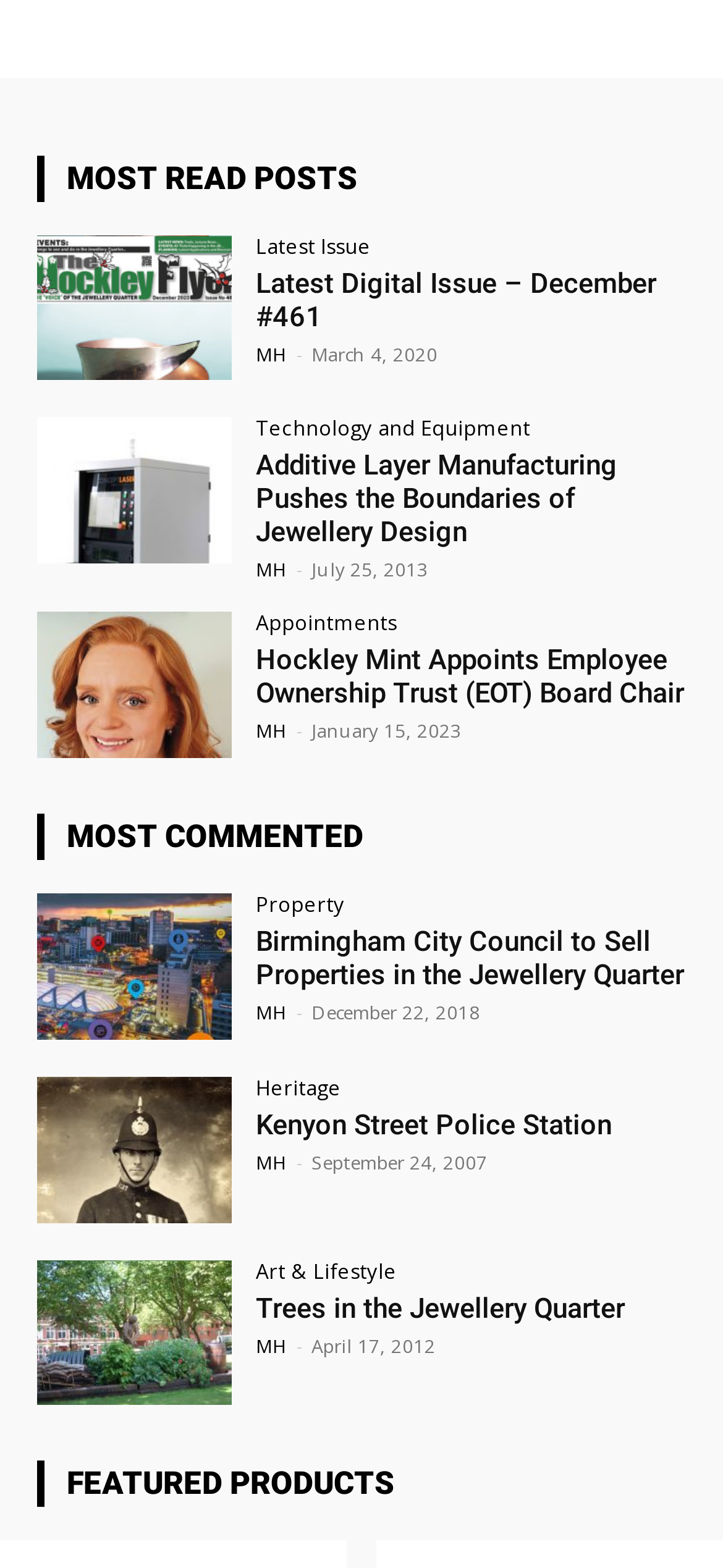Please mark the bounding box coordinates of the area that should be clicked to carry out the instruction: "Read about additive layer manufacturing in jewellery design".

[0.354, 0.286, 0.949, 0.35]